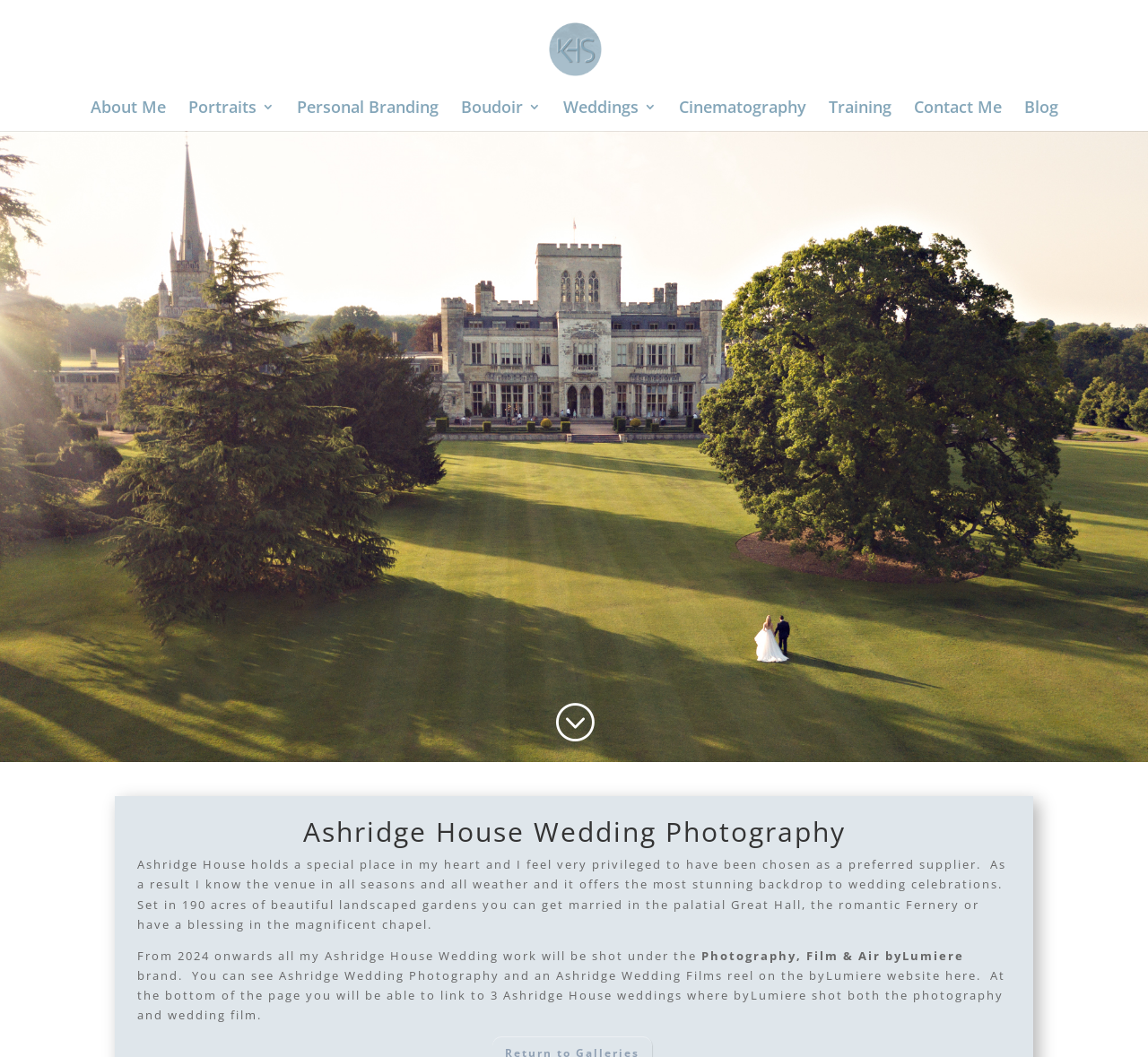Provide a single word or phrase answer to the question: 
What is the photographer's brand name?

KHS Photography